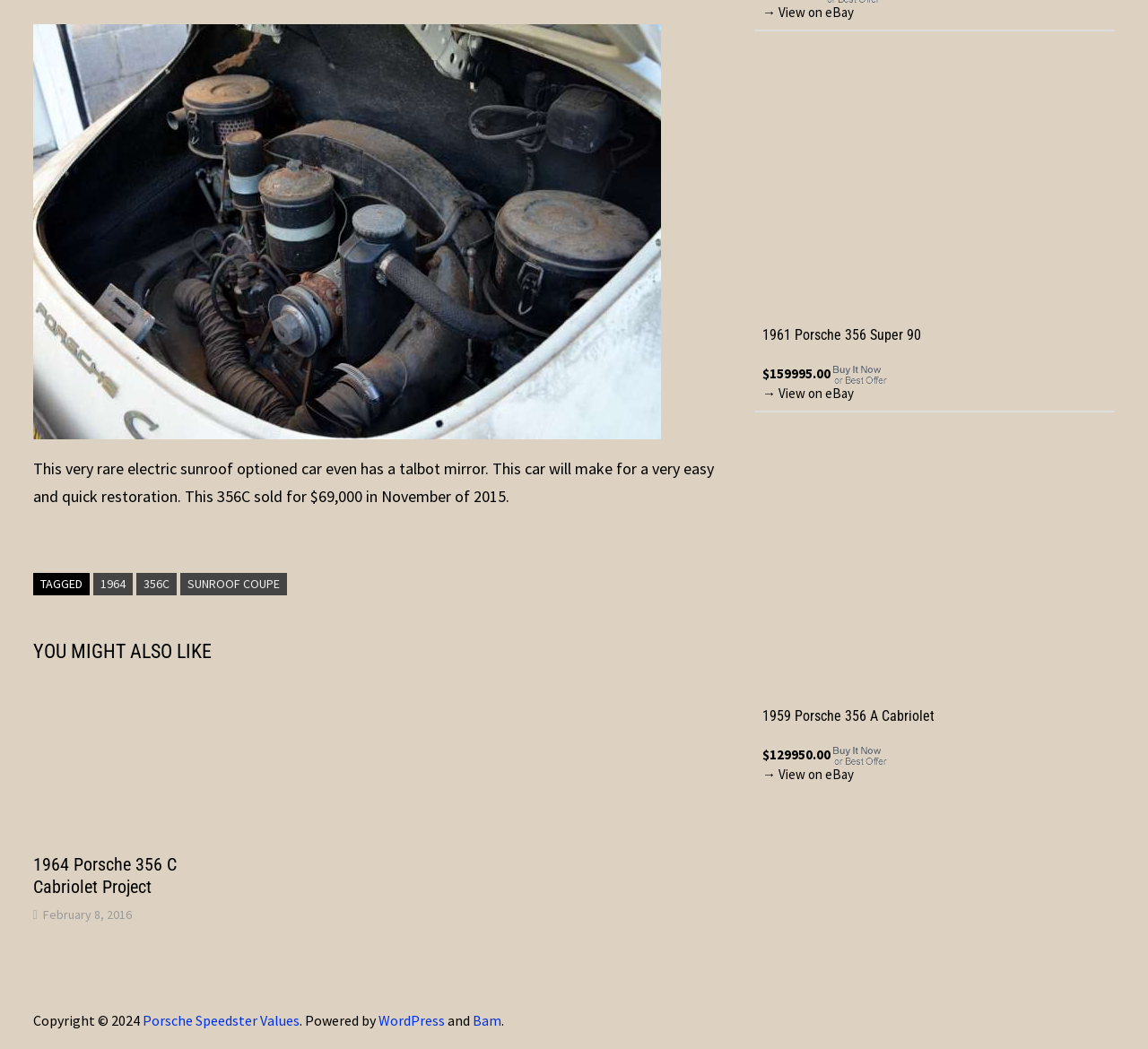Locate the bounding box of the UI element based on this description: "1959 Porsche 356 A Cabriolet". Provide four float numbers between 0 and 1 as [left, top, right, bottom].

[0.664, 0.675, 0.964, 0.691]